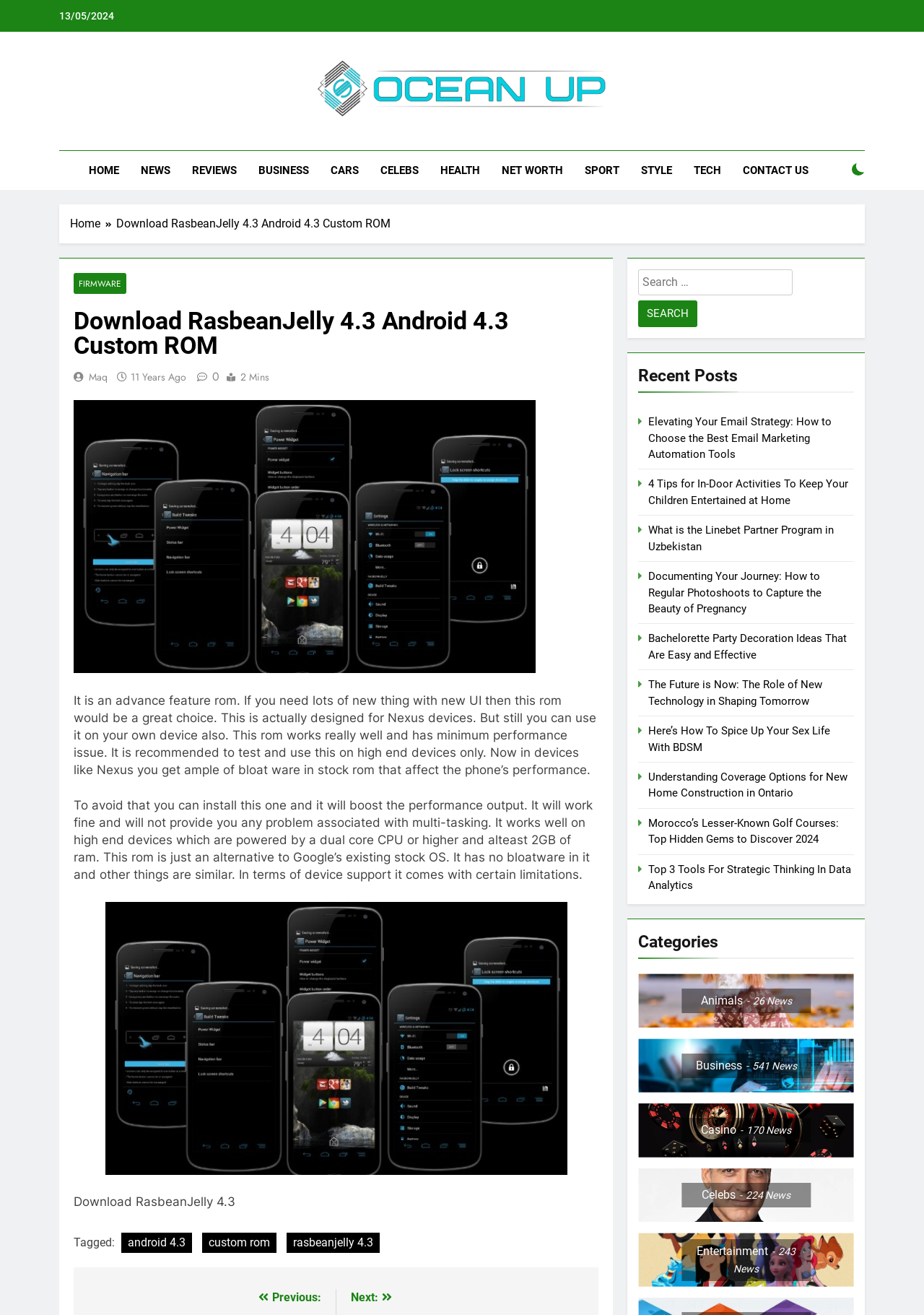Find the bounding box coordinates of the element's region that should be clicked in order to follow the given instruction: "Check the 'NEWS' category". The coordinates should consist of four float numbers between 0 and 1, i.e., [left, top, right, bottom].

[0.14, 0.115, 0.196, 0.145]